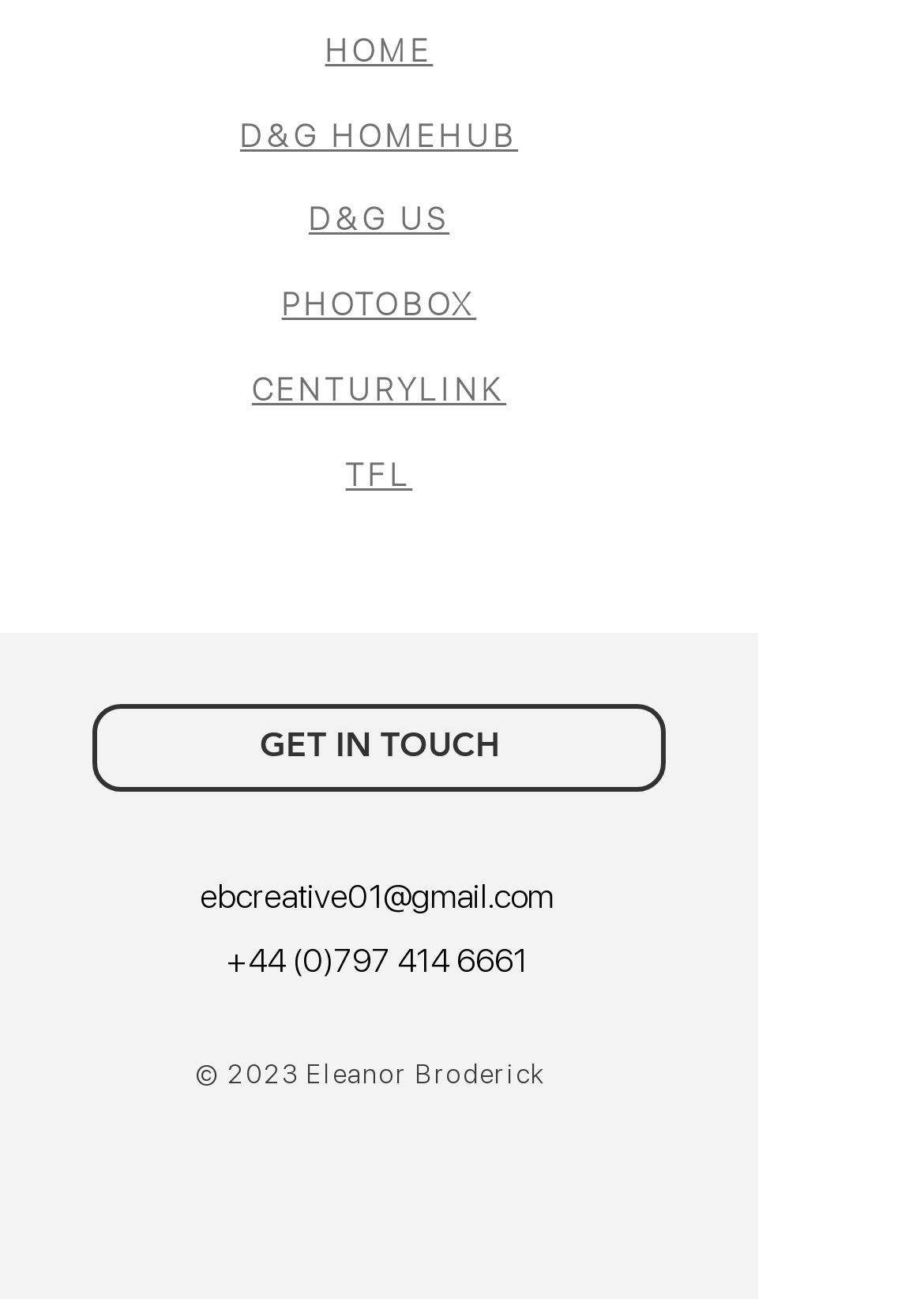Find the bounding box coordinates of the element I should click to carry out the following instruction: "check email".

[0.217, 0.674, 0.599, 0.704]